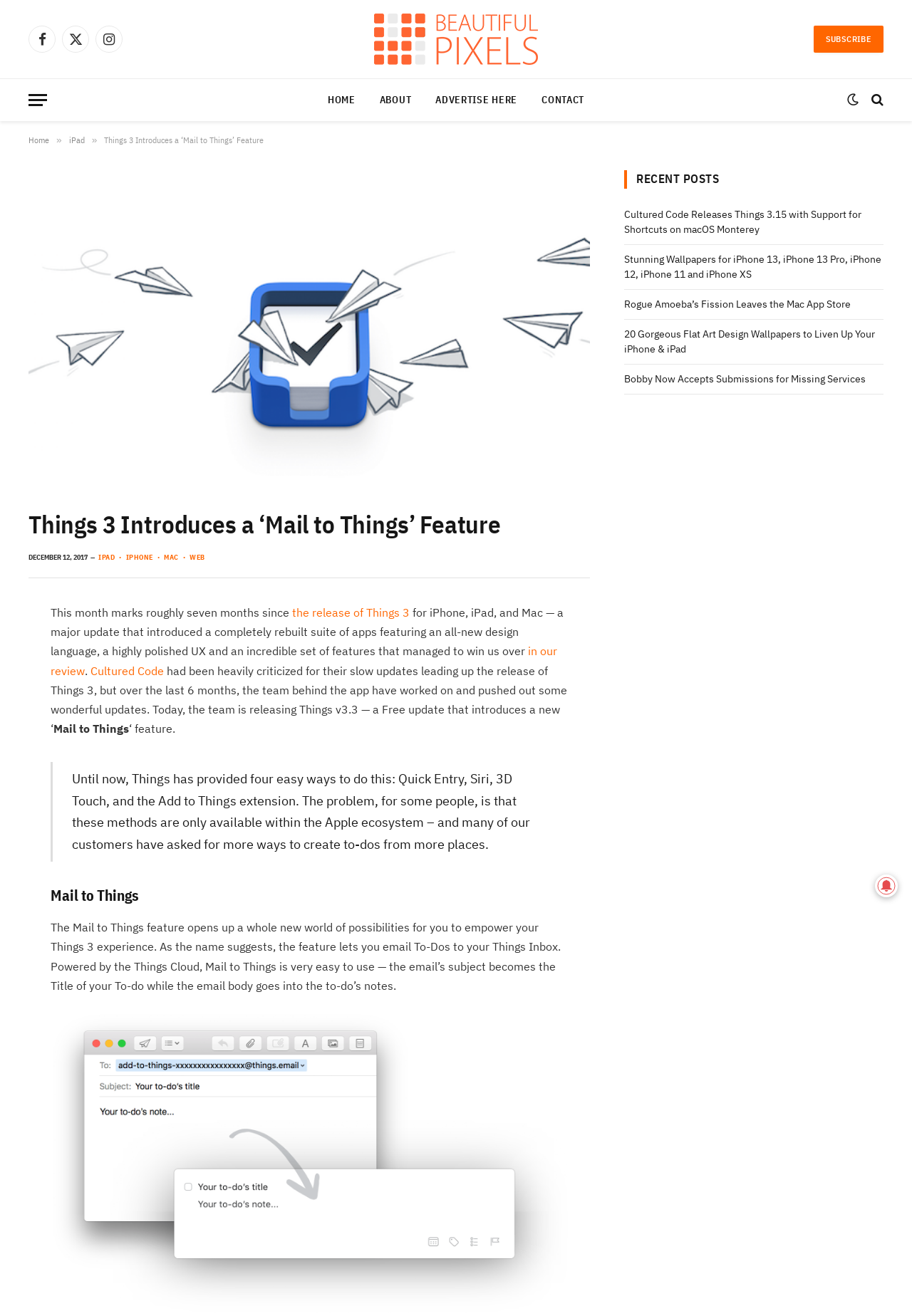What is the purpose of the 'Mail to Things' feature?
Answer the question with a single word or phrase by looking at the picture.

To email to-dos to Things Inbox